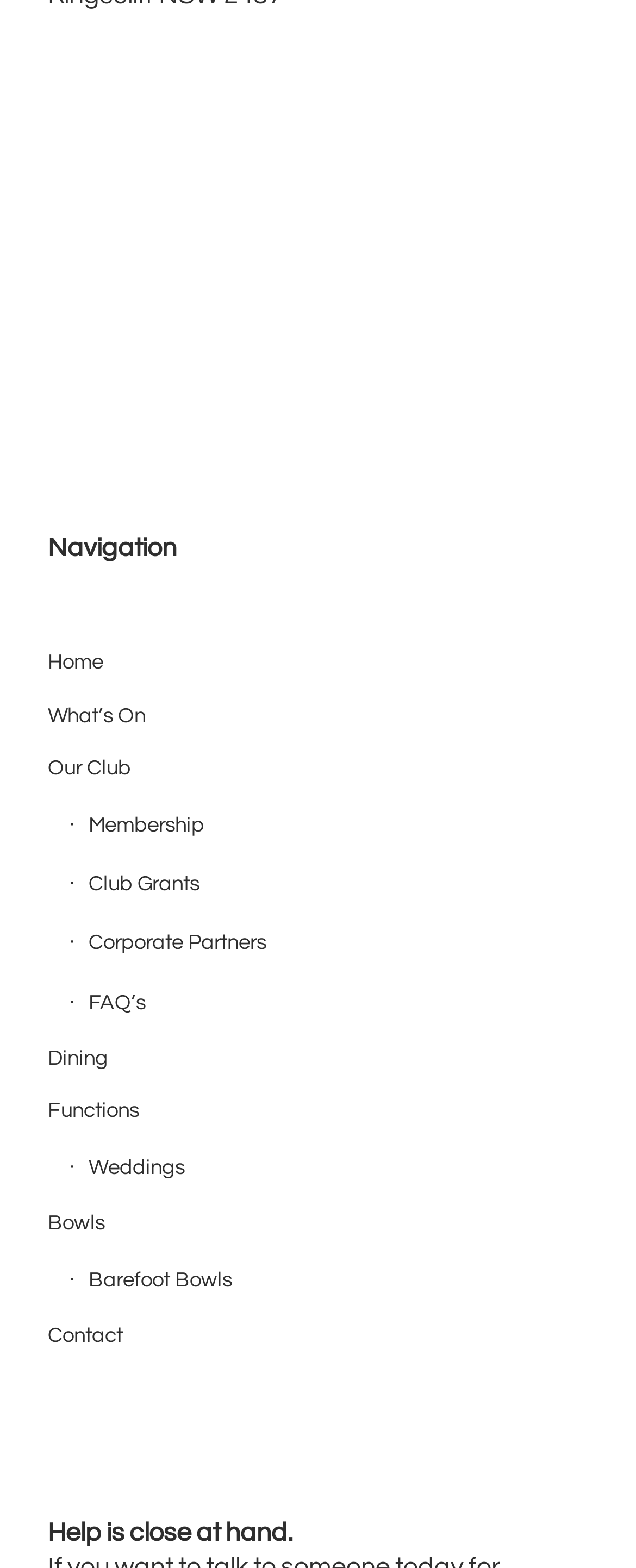Identify the bounding box coordinates of the clickable region necessary to fulfill the following instruction: "Go to Home page". The bounding box coordinates should be four float numbers between 0 and 1, i.e., [left, top, right, bottom].

[0.075, 0.407, 0.925, 0.441]